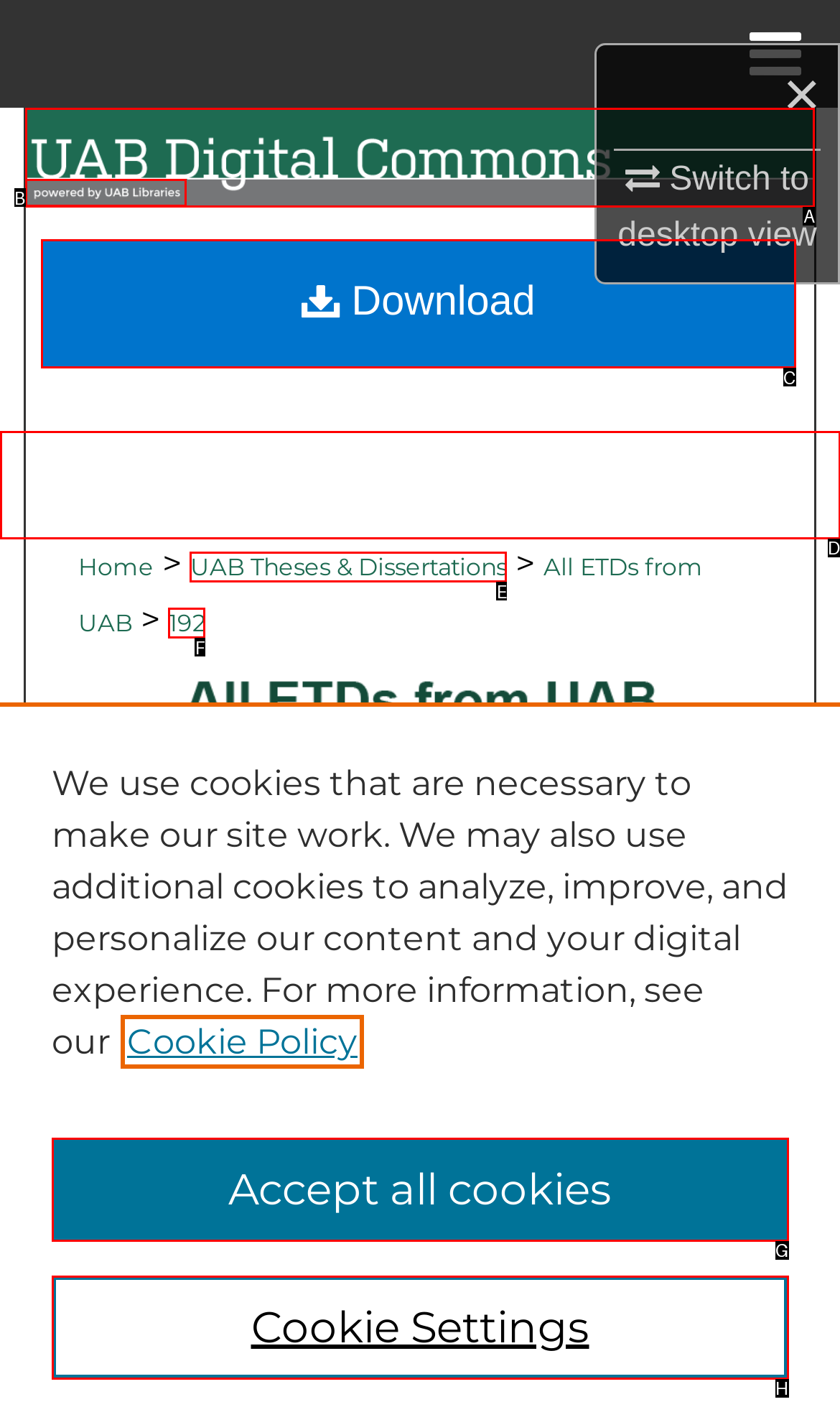Identify the letter of the UI element that corresponds to: UAB Theses & Dissertations
Respond with the letter of the option directly.

E